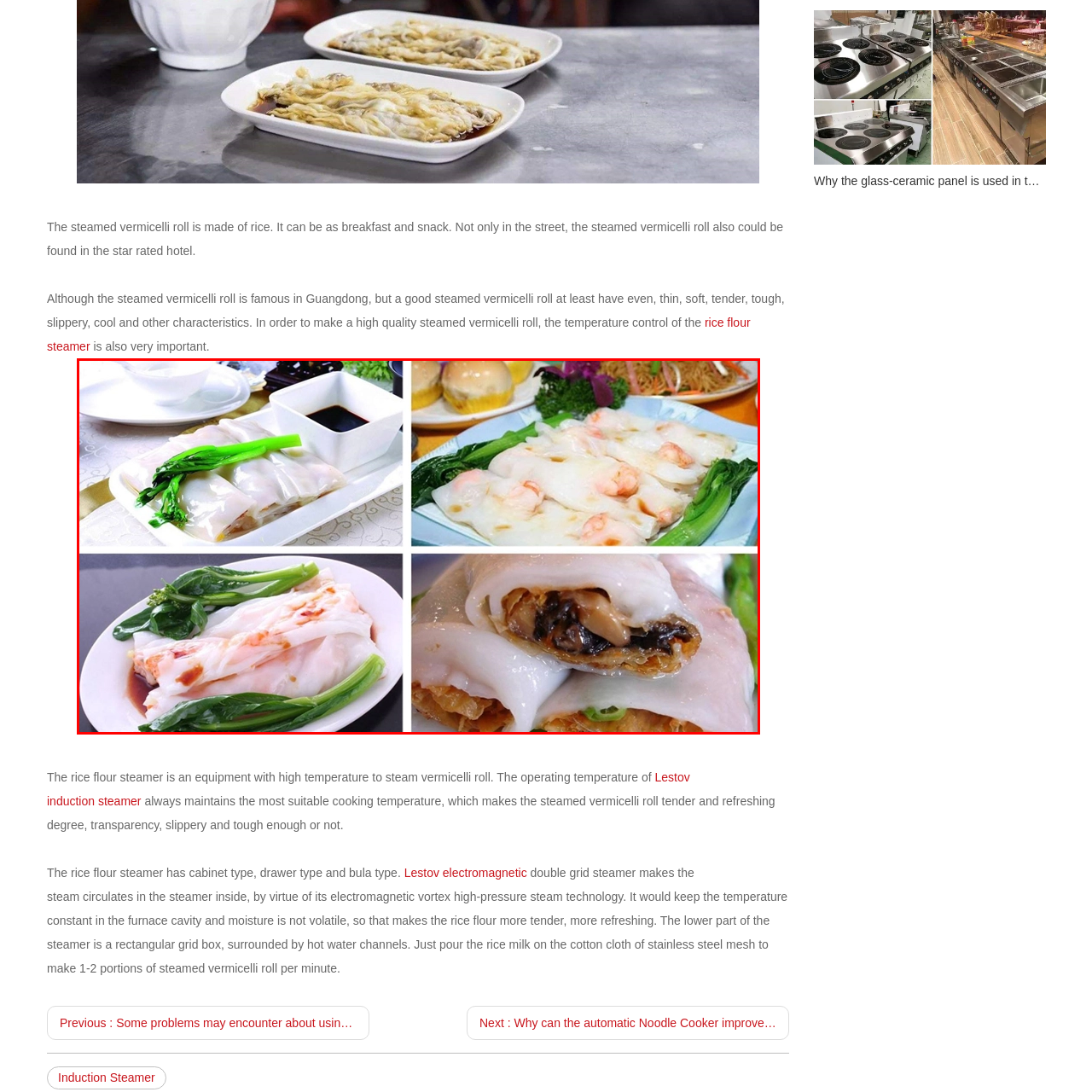Give a detailed narrative of the image enclosed by the red box.

This image showcases a delightful selection of steamed vermicelli rolls, a popular dish originating from Guangdong. The layout features various types of these delicate rice noodle rolls, elegantly presented on plates, highlighting their soft, translucent exterior. 

In the upper left corner, the rolls are served with bok choy, accompanied by a small dish of soy sauce for dipping, enhancing the flavors. The upper right corner displays another variant, rich with shrimp and garnished with leafy greens, emphasizing a fresh and appetizing appearance.

The bottom left features a close-up view, showcasing the smooth texture of the vermicelli roll, paired with vibrant greens that add a burst of color. Finally, the bottom right captures a cross-section of a roll, revealing a flavorful filling that may include mushrooms and other savory ingredients.

These rolls not only serve as a satisfying snack or breakfast item but also exemplify the culinary art and attention to detail found in both street food and fine dining establishments.